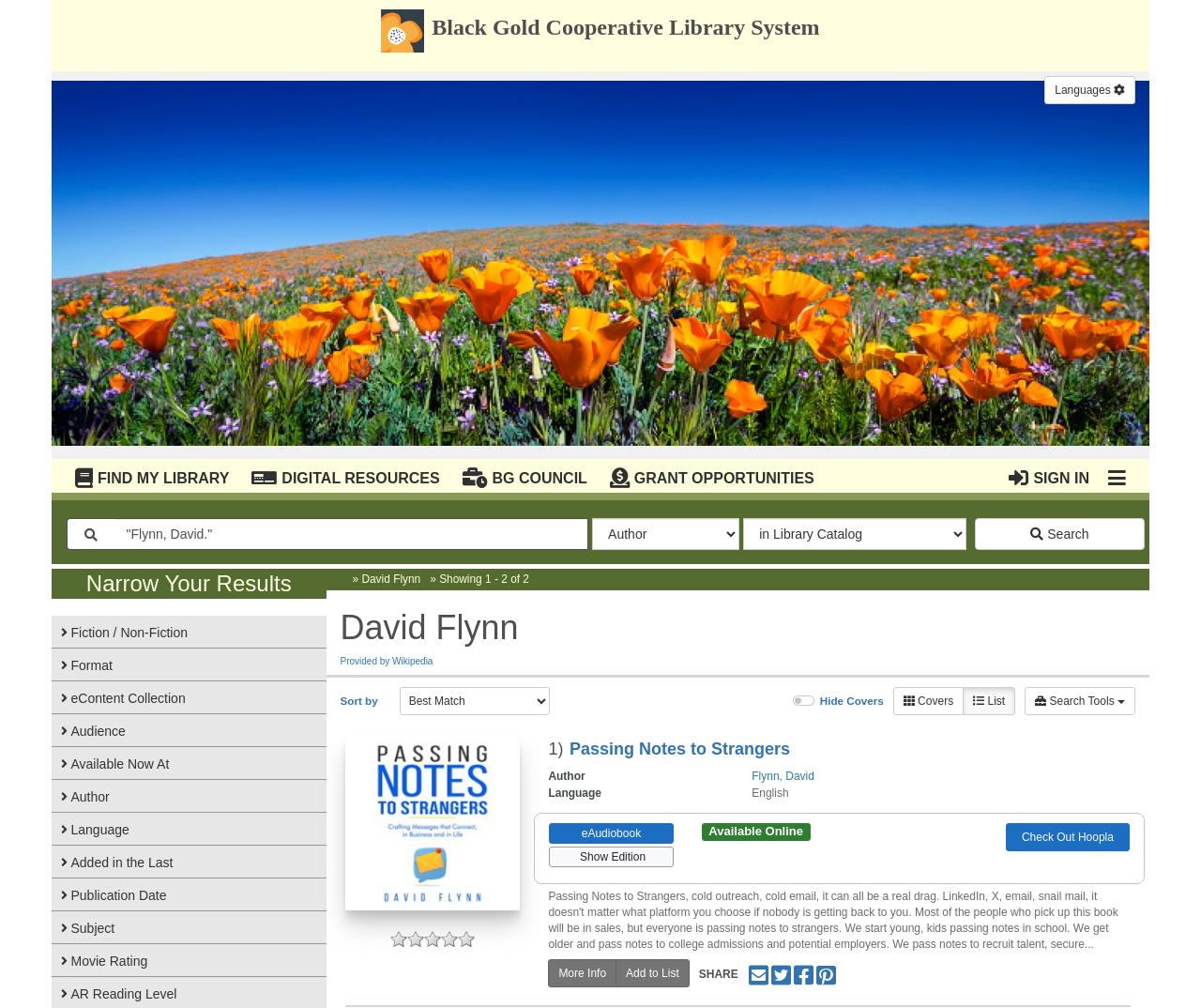Determine the bounding box for the UI element described here: "Available Now At".

[0.043, 0.741, 0.271, 0.774]